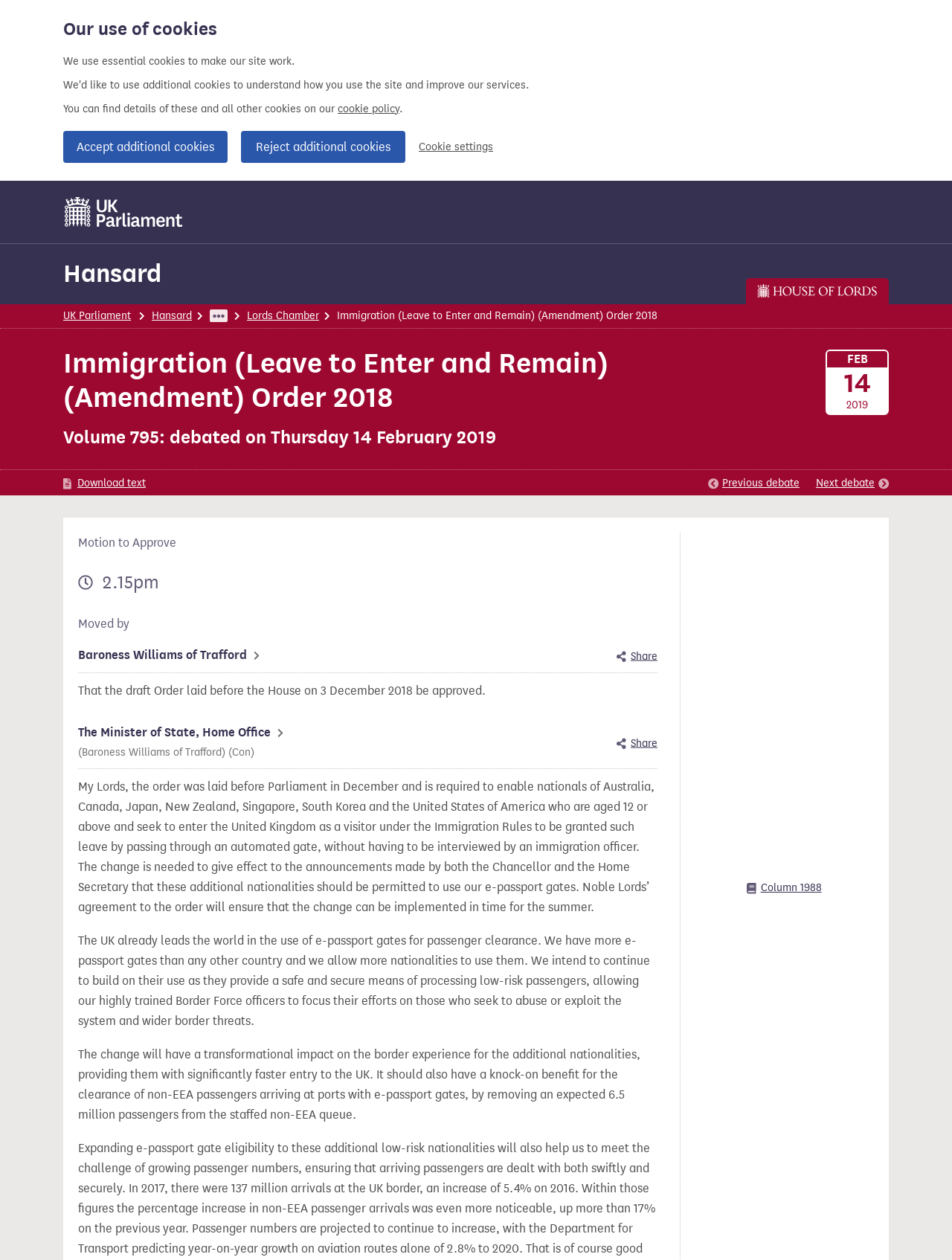Please find the bounding box coordinates for the clickable element needed to perform this instruction: "Download text".

[0.066, 0.377, 0.153, 0.391]